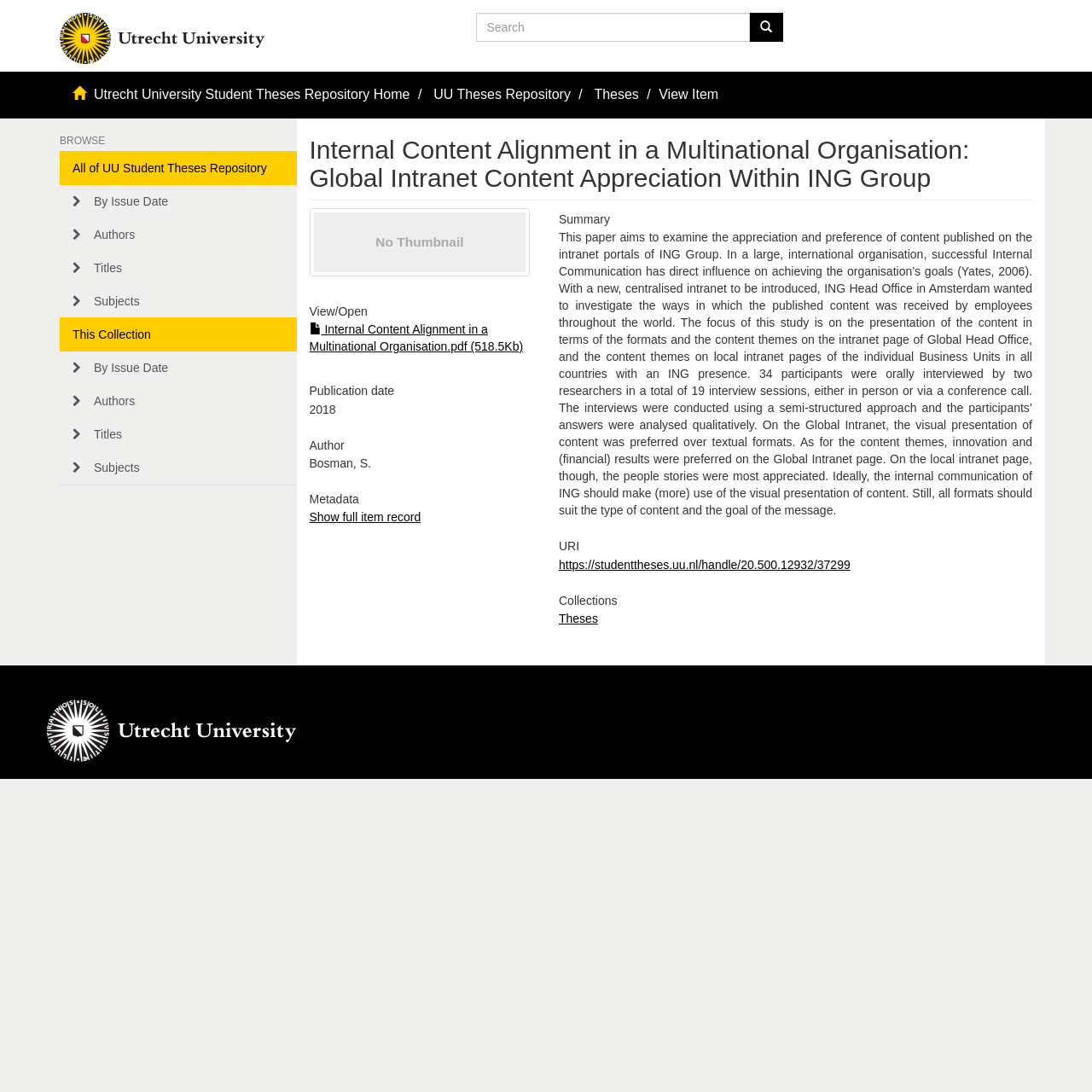Using the provided element description: "Subjects", determine the bounding box coordinates of the corresponding UI element in the screenshot.

[0.055, 0.413, 0.271, 0.445]